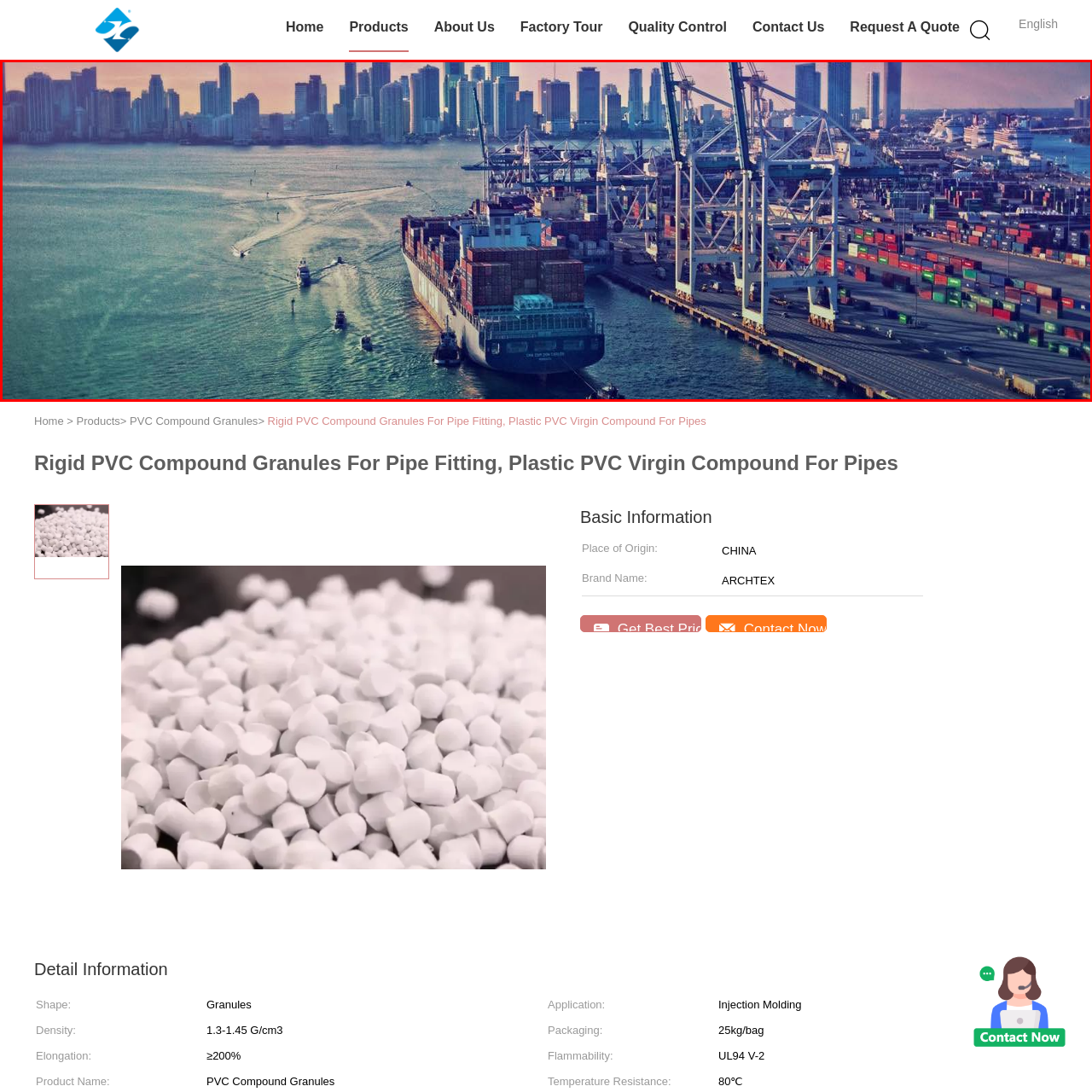What is reflected on the tall buildings?
Check the content within the red bounding box and give a brief answer in one word or a short phrase.

Sunset glow